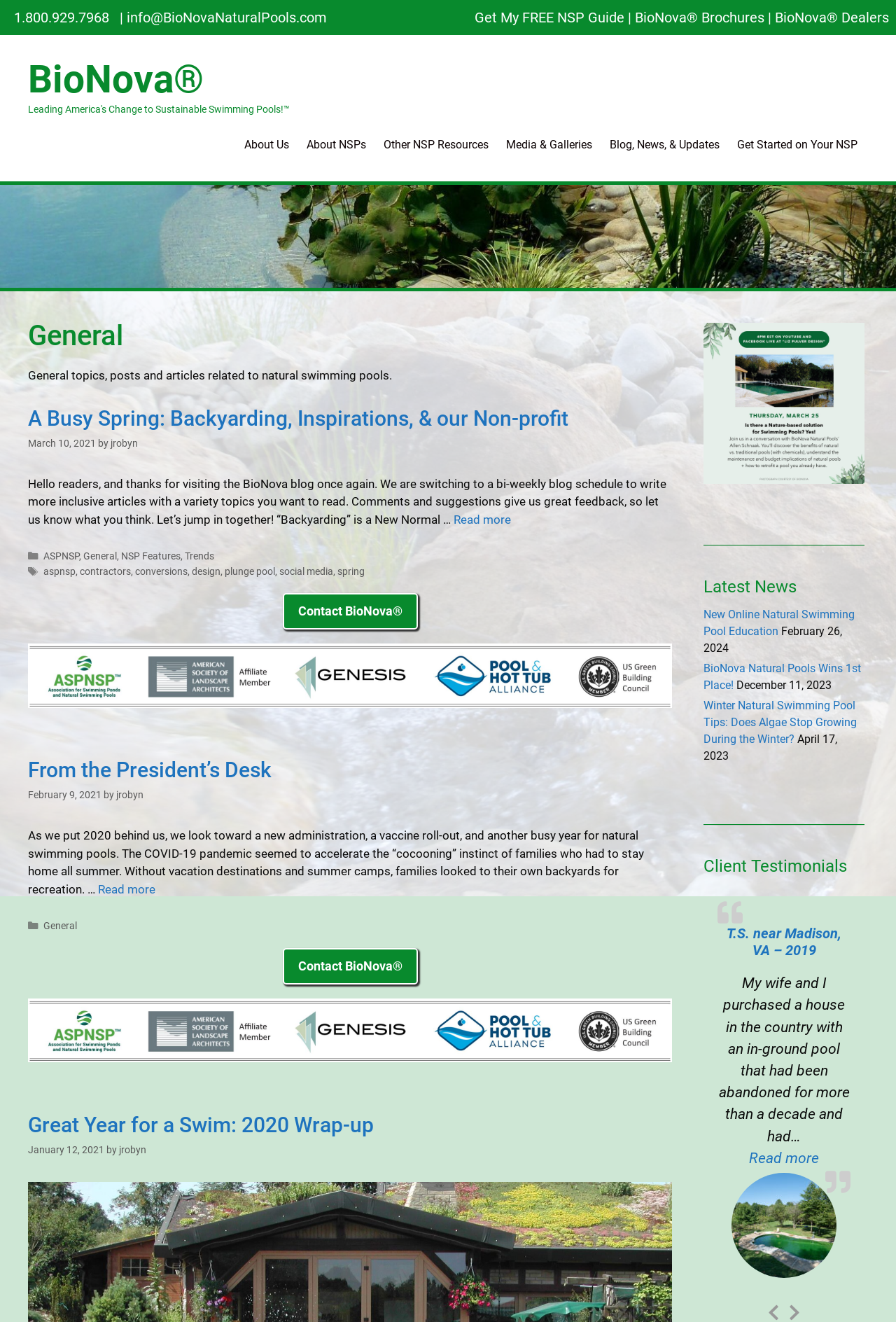What is the phone number to contact BioNova?
Answer the question with as much detail as you can, using the image as a reference.

I found the phone number by looking at the top section of the webpage, where it says '1.800.929.7968' next to the email address 'info@BioNovaNaturalPools.com'.